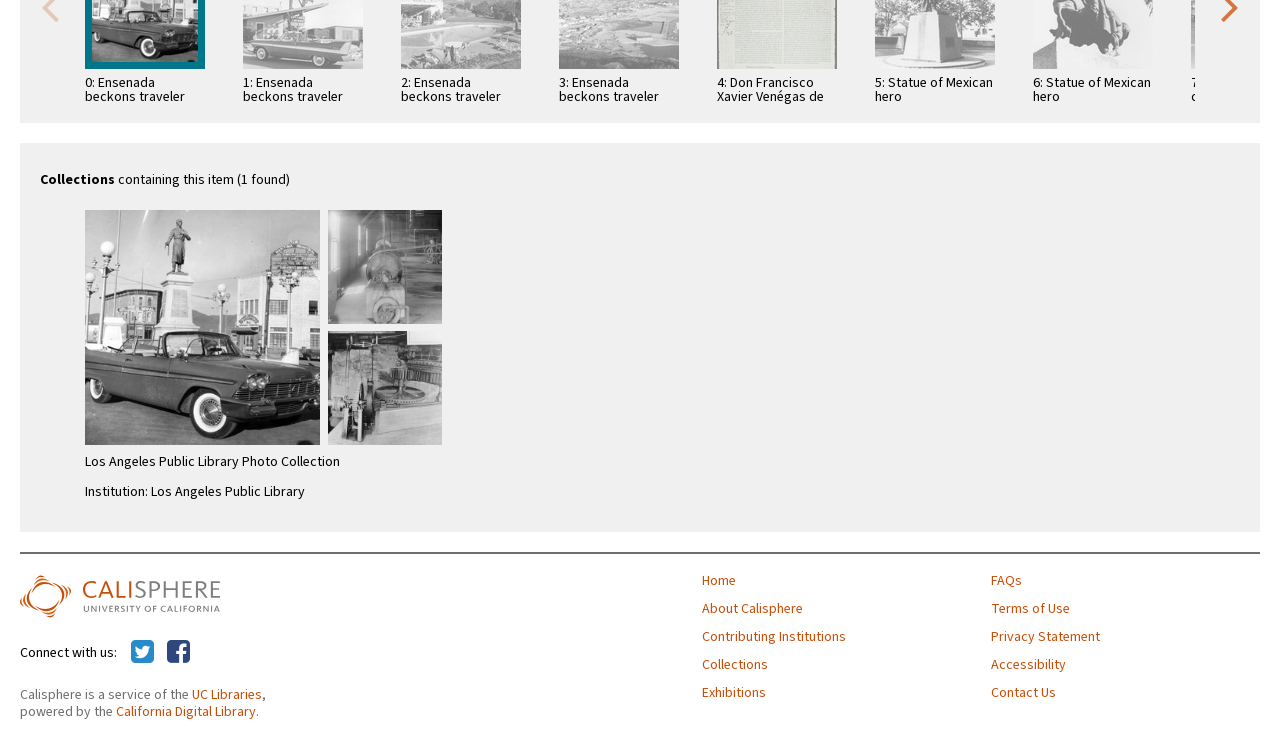Extract the bounding box for the UI element that matches this description: "Accessibility".

[0.774, 0.888, 0.984, 0.907]